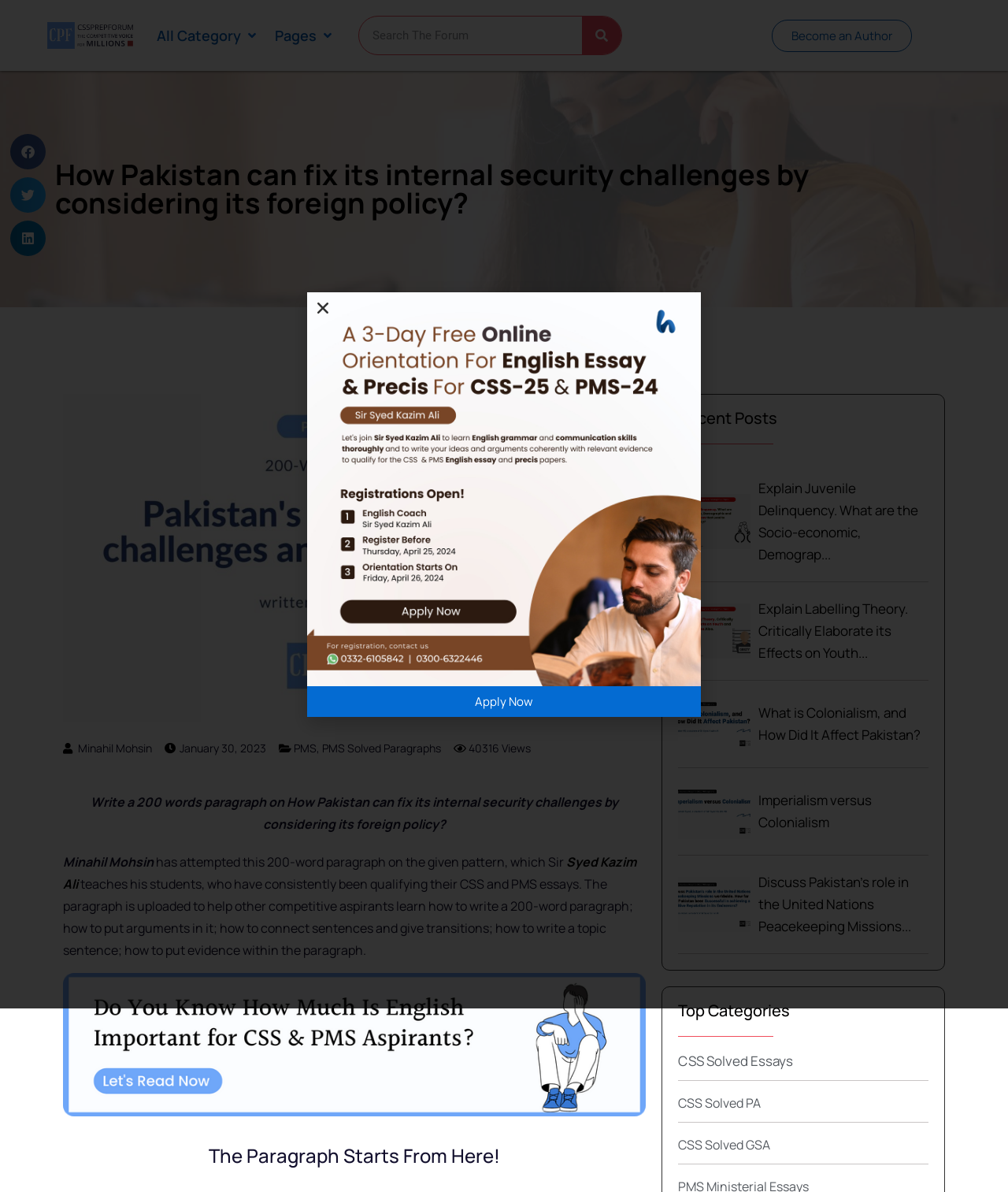What are the categories listed in the 'Top Categories' section?
Please respond to the question with a detailed and thorough explanation.

The categories can be found by looking at the link elements in the 'Top Categories' section, which are 'CSS Solved Essays', 'CSS Solved PA', and 'CSS Solved GSA'.